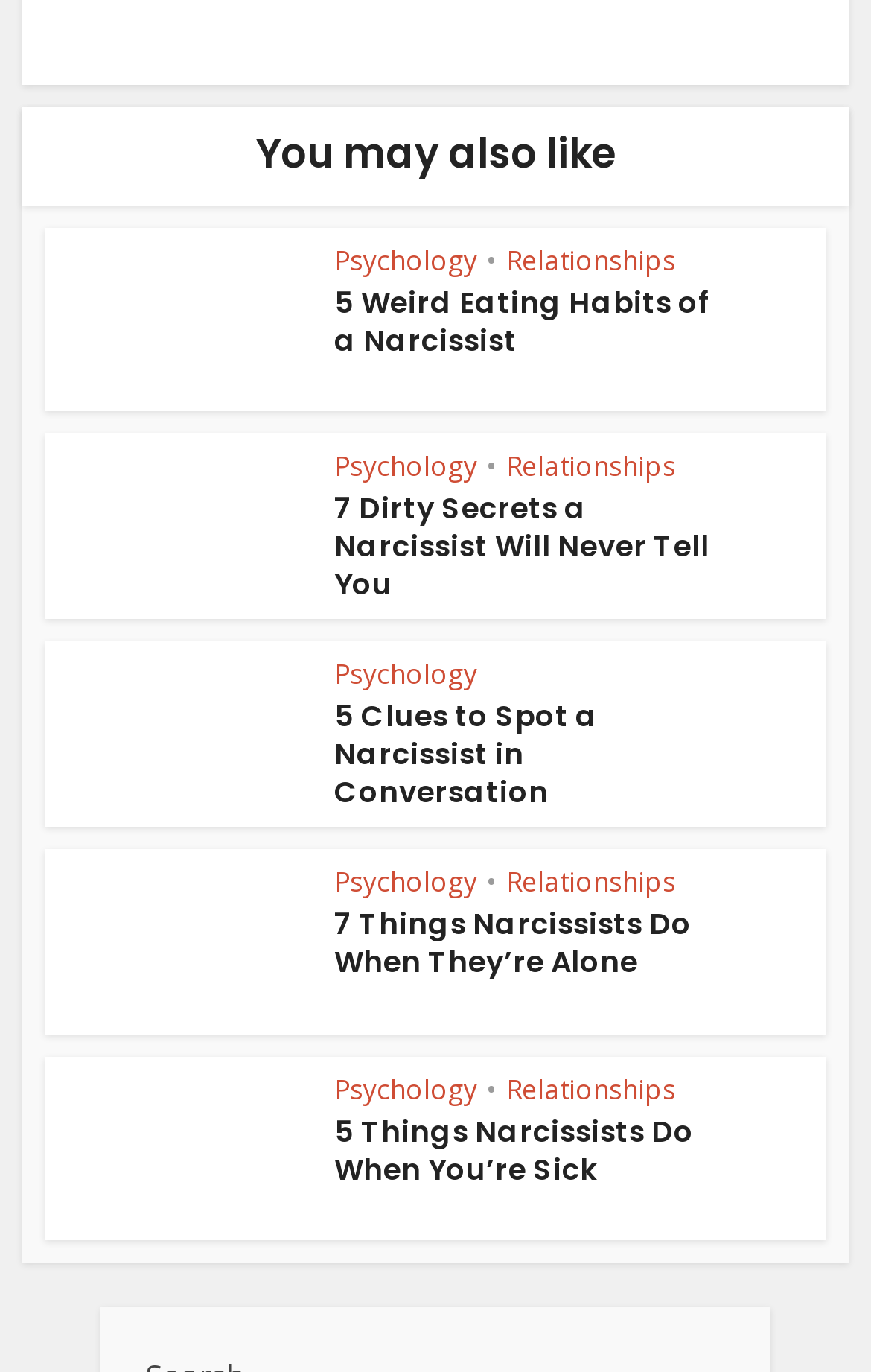Locate the bounding box coordinates of the element to click to perform the following action: 'View the image about 7 Dirty Secrets a Narcissist will Never tell You'. The coordinates should be given as four float values between 0 and 1, in the form of [left, top, right, bottom].

[0.051, 0.317, 0.358, 0.451]